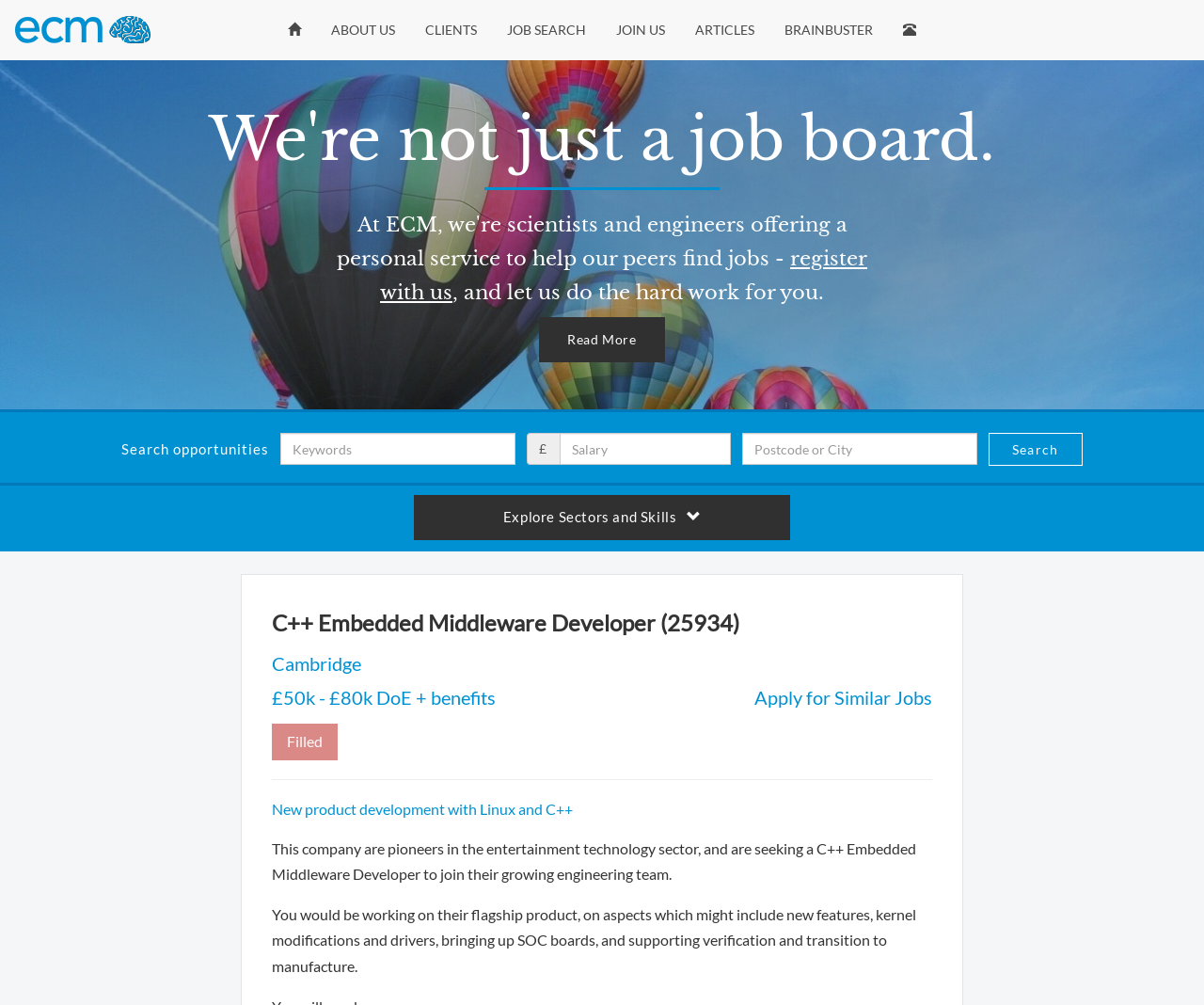Please predict the bounding box coordinates of the element's region where a click is necessary to complete the following instruction: "Click on the 'Explore Sectors and Skills' button". The coordinates should be represented by four float numbers between 0 and 1, i.e., [left, top, right, bottom].

[0.0, 0.481, 1.0, 0.548]